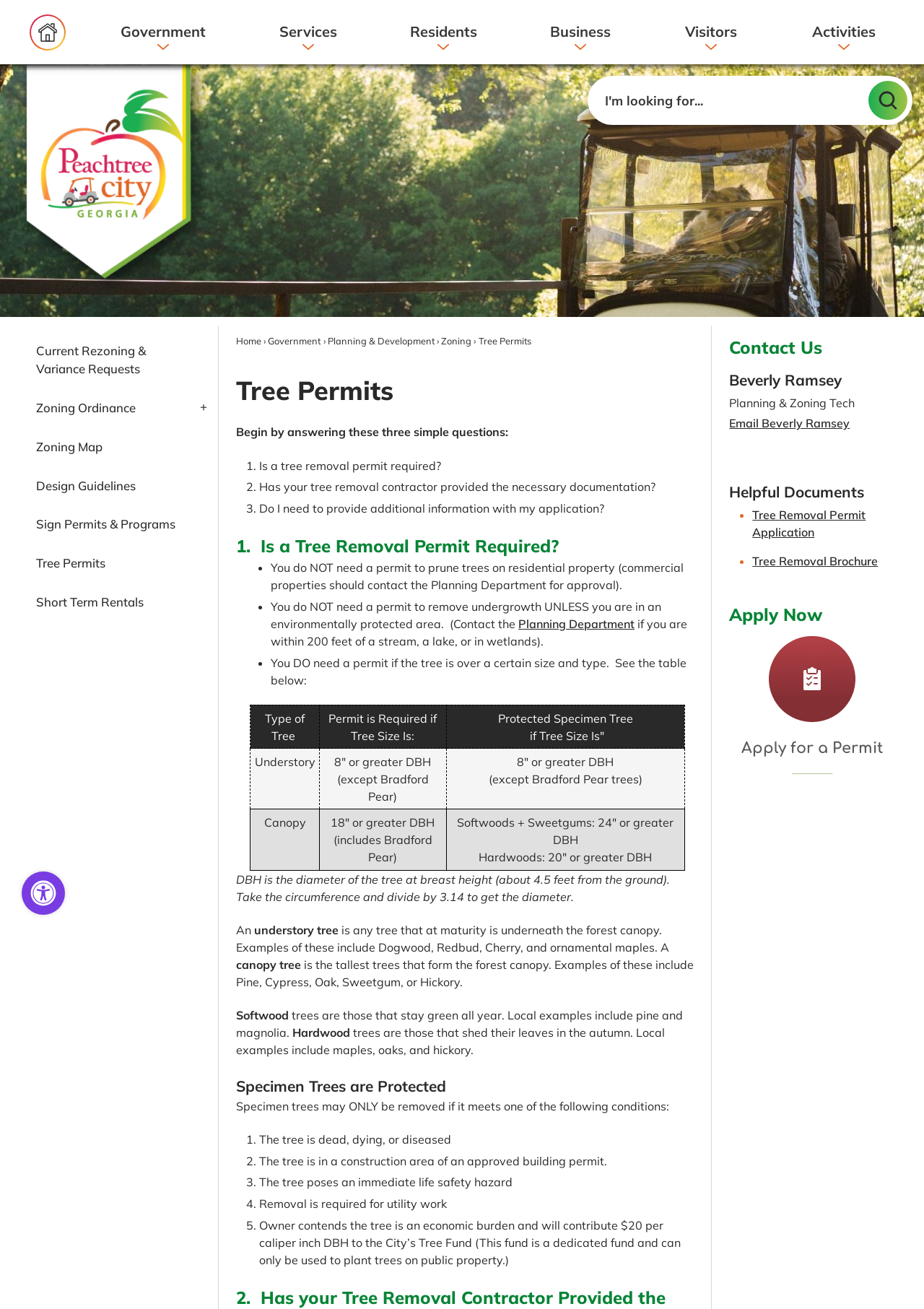Kindly determine the bounding box coordinates of the area that needs to be clicked to fulfill this instruction: "Check the Zoning Ordinance".

[0.012, 0.297, 0.236, 0.326]